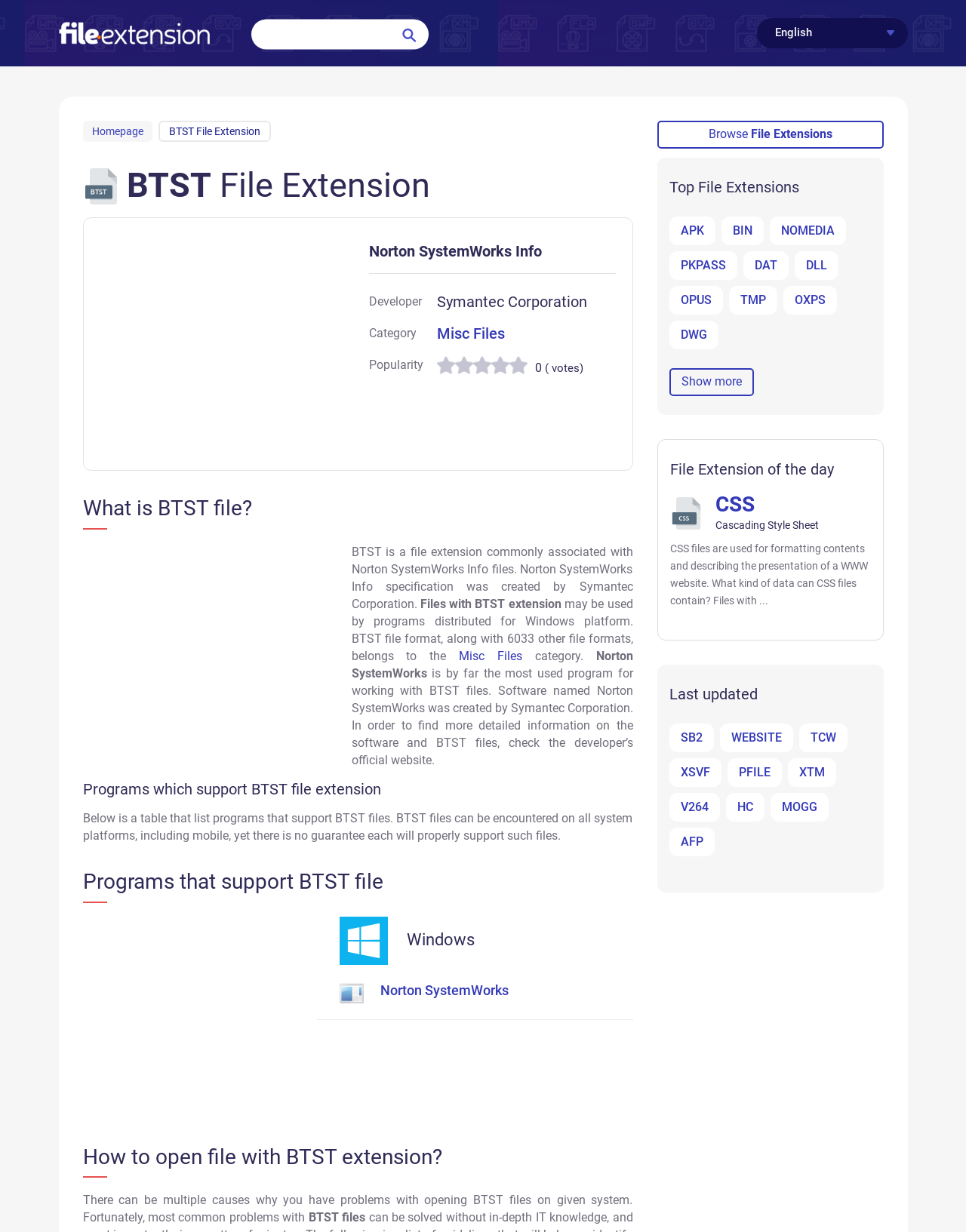Please specify the bounding box coordinates of the clickable section necessary to execute the following command: "Open a BTST file with Norton SystemWorks".

[0.351, 0.798, 0.526, 0.81]